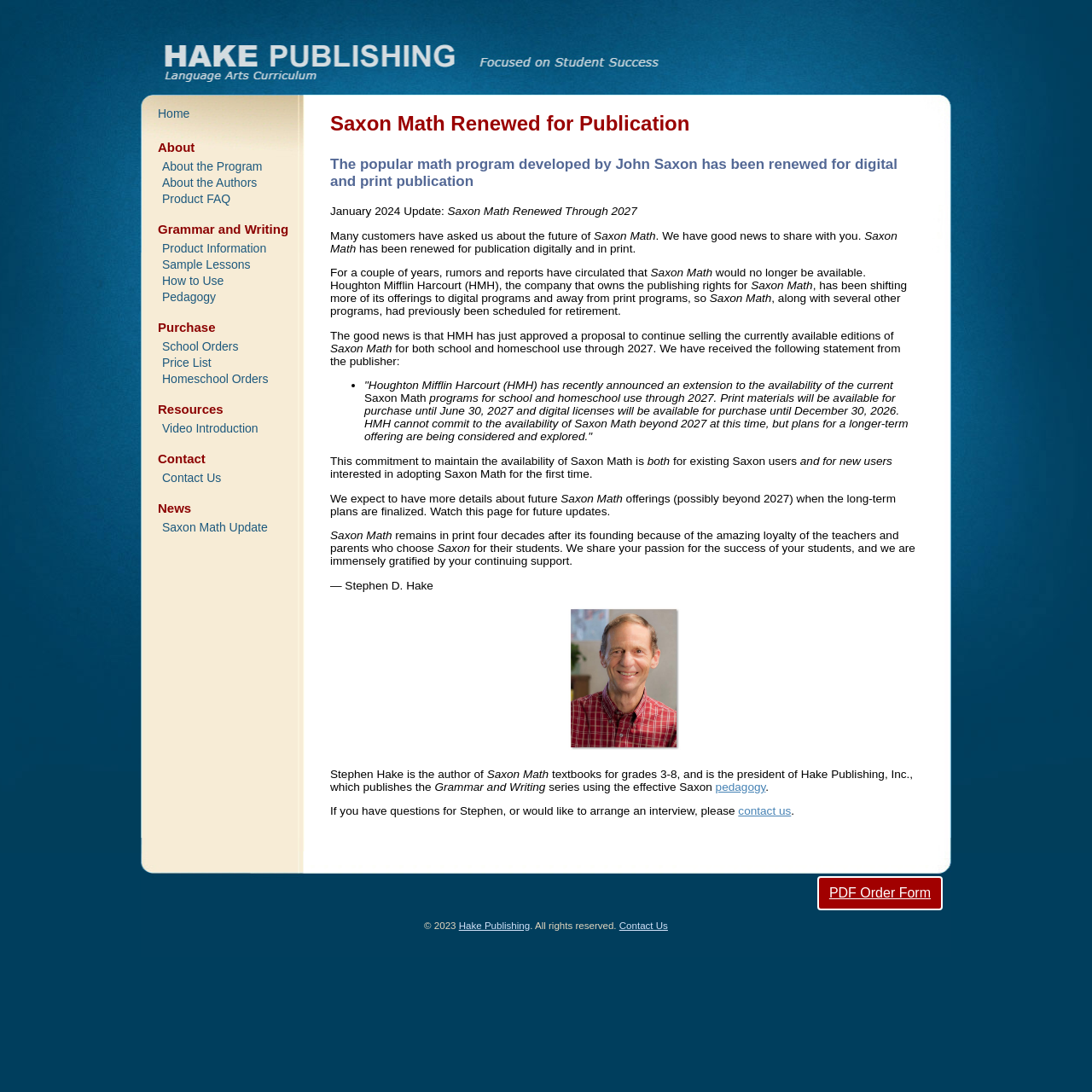How long will digital licenses of Saxon Math be available for purchase?
Answer the question with just one word or phrase using the image.

Until December 30, 2026